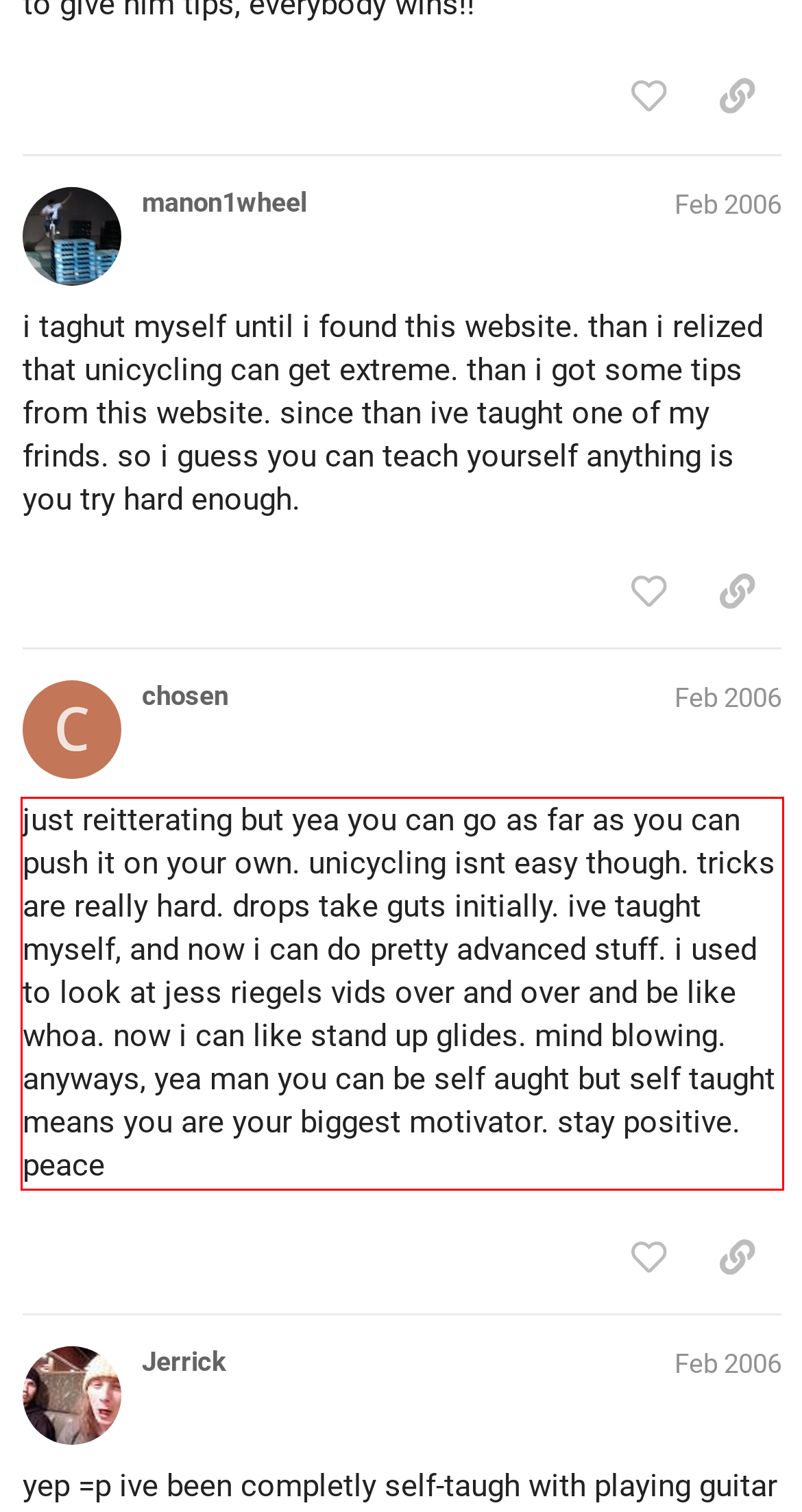Within the screenshot of the webpage, there is a red rectangle. Please recognize and generate the text content inside this red bounding box.

just reitterating but yea you can go as far as you can push it on your own. unicycling isnt easy though. tricks are really hard. drops take guts initially. ive taught myself, and now i can do pretty advanced stuff. i used to look at jess riegels vids over and over and be like whoa. now i can like stand up glides. mind blowing. anyways, yea man you can be self aught but self taught means you are your biggest motivator. stay positive. peace